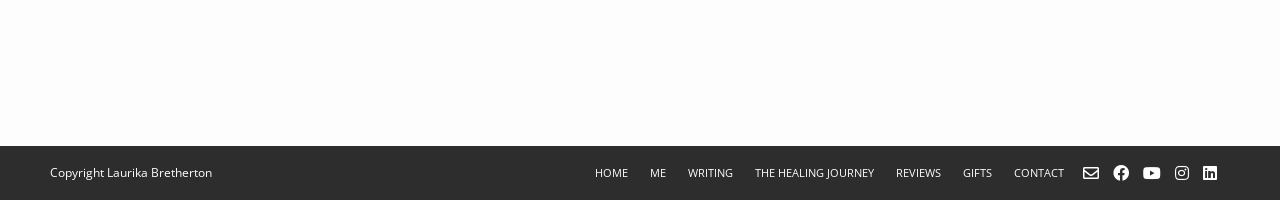Calculate the bounding box coordinates for the UI element based on the following description: "me". Ensure the coordinates are four float numbers between 0 and 1, i.e., [left, top, right, bottom].

[0.502, 0.815, 0.526, 0.91]